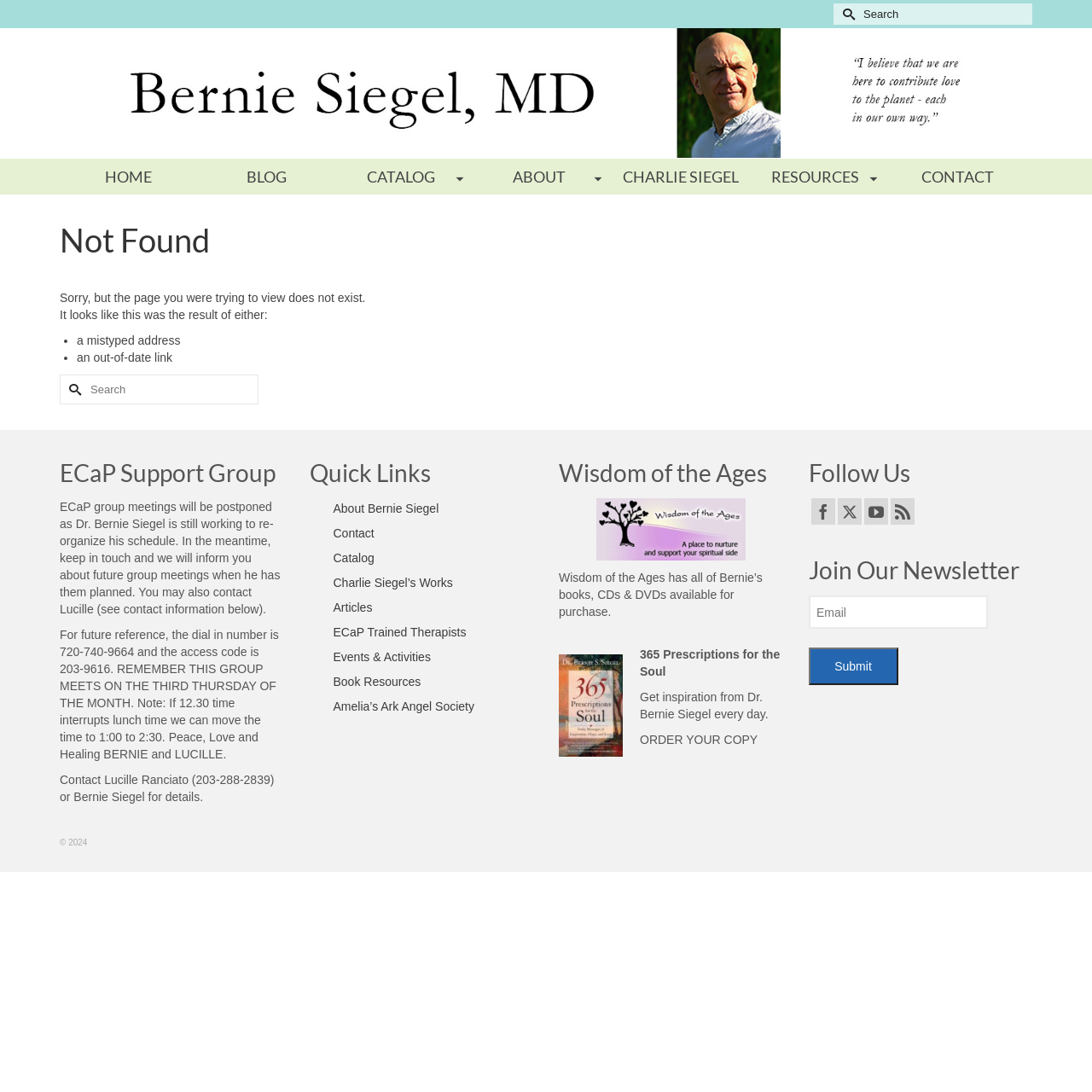What is the purpose of the search bar?
We need a detailed and meticulous answer to the question.

The search bar is provided on the webpage to allow users to search for specific content or keywords, and the 'Submit Search' button is used to initiate the search.